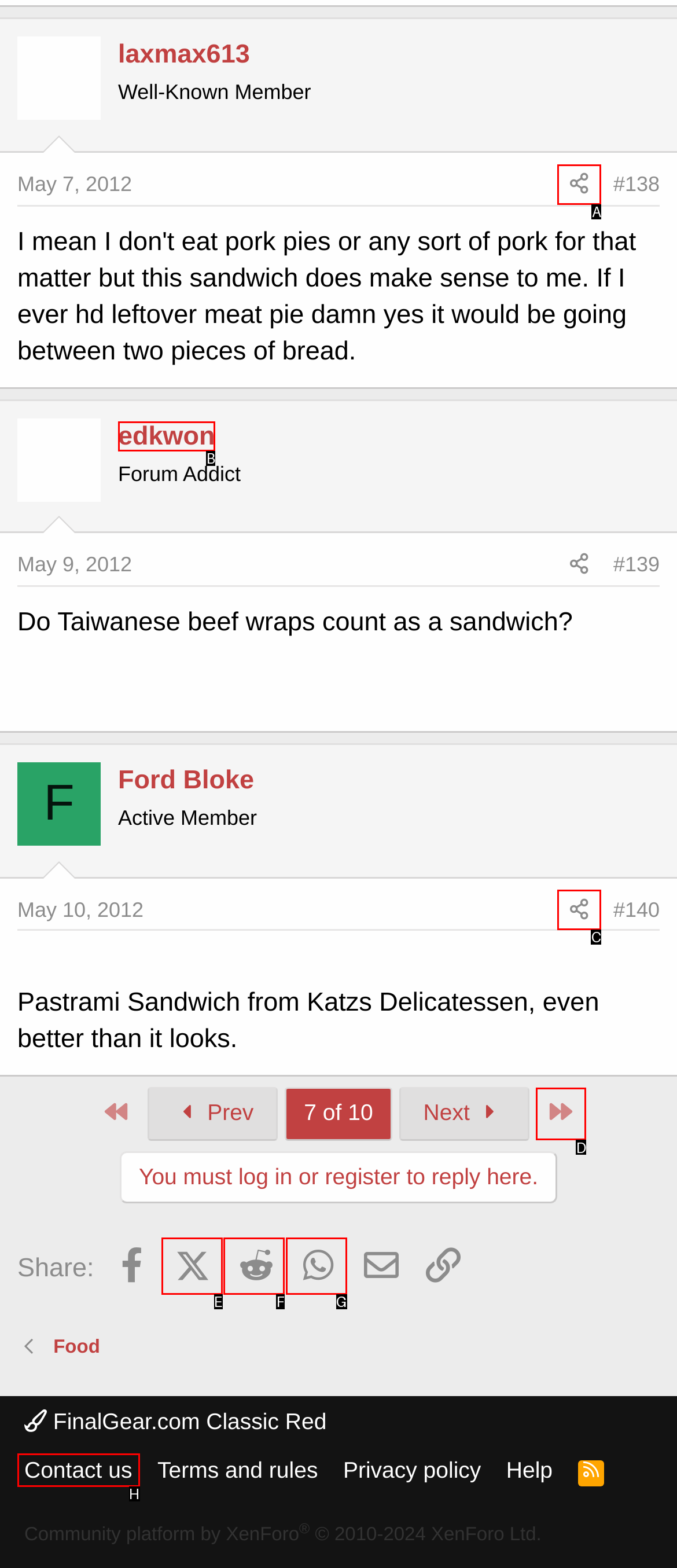Choose the HTML element that should be clicked to achieve this task: Contact us
Respond with the letter of the correct choice.

H